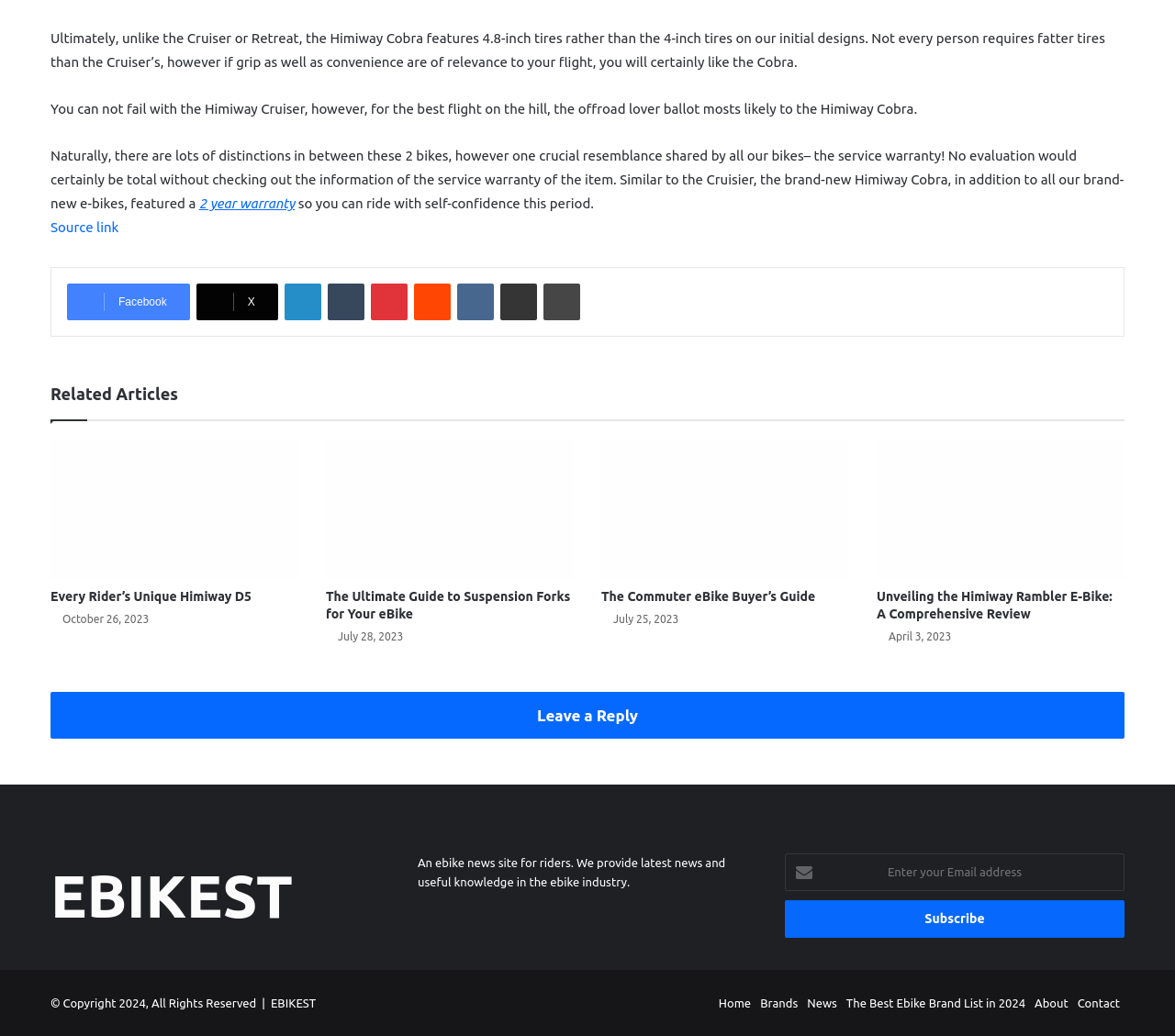Extract the bounding box coordinates of the UI element described by: "Leave a Reply". The coordinates should include four float numbers ranging from 0 to 1, e.g., [left, top, right, bottom].

[0.043, 0.668, 0.957, 0.713]